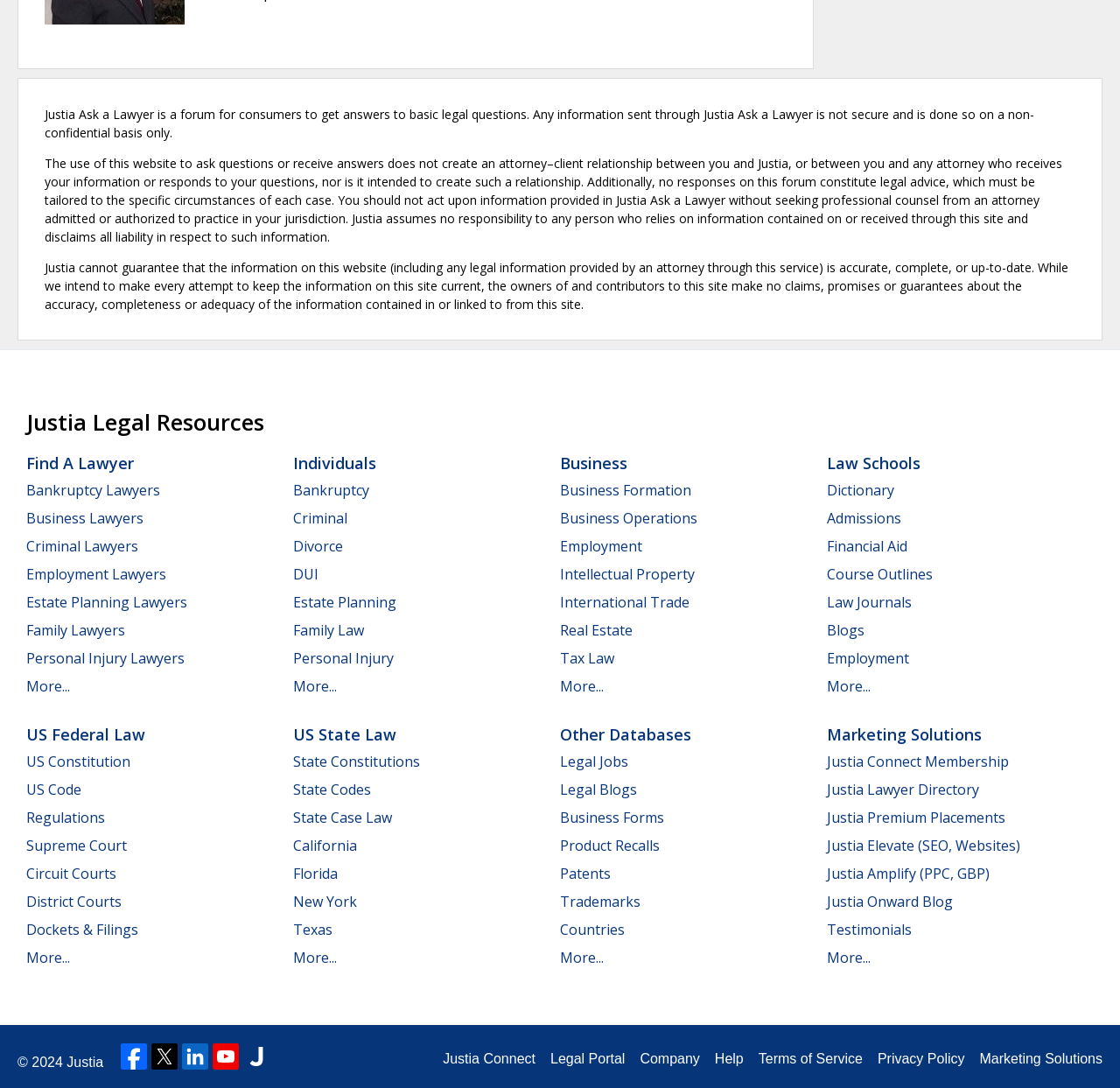What is the scope of legal resources provided on this website?
Please provide a single word or phrase as your answer based on the screenshot.

US Federal and State Law